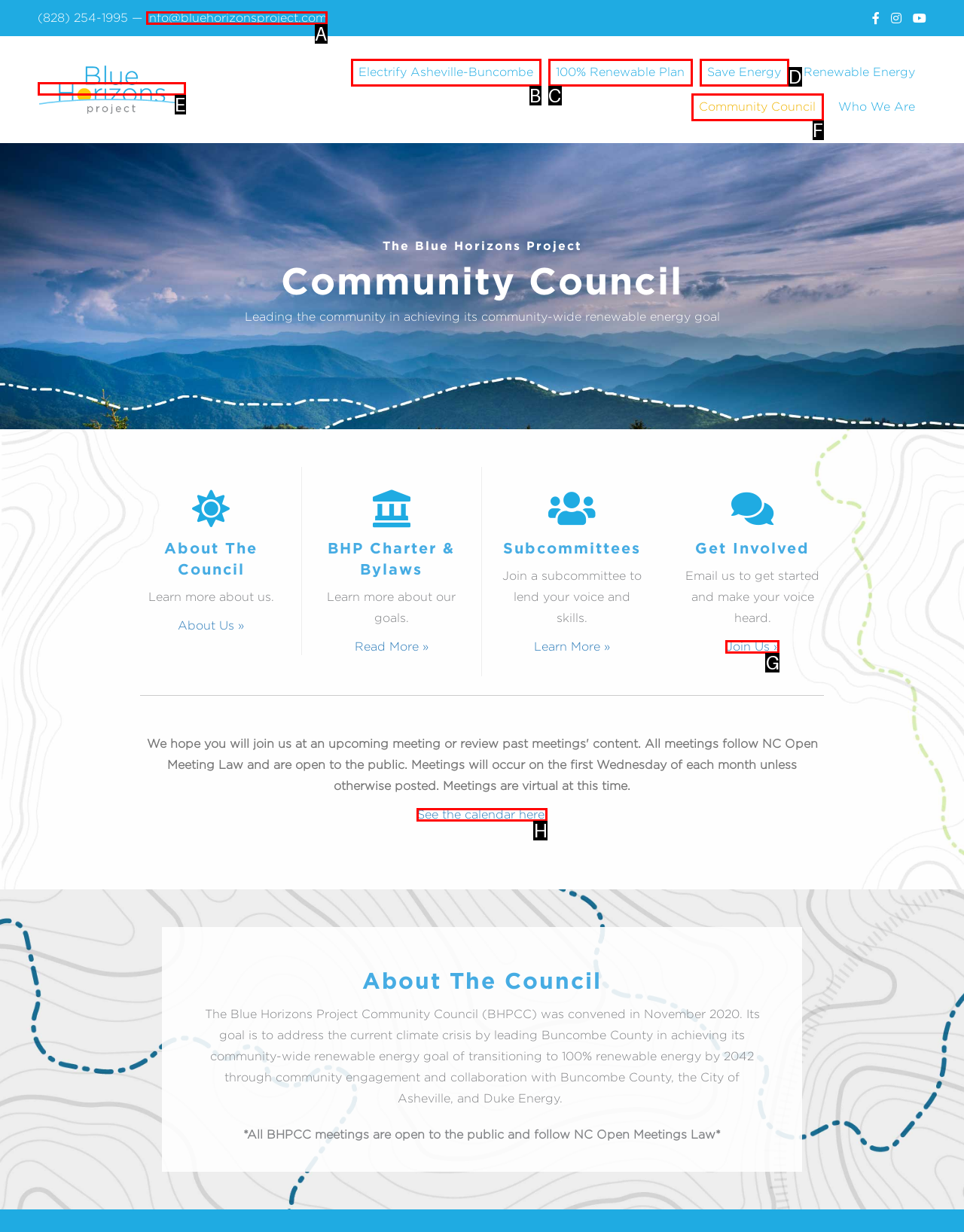Based on the given description: Join Us », identify the correct option and provide the corresponding letter from the given choices directly.

G